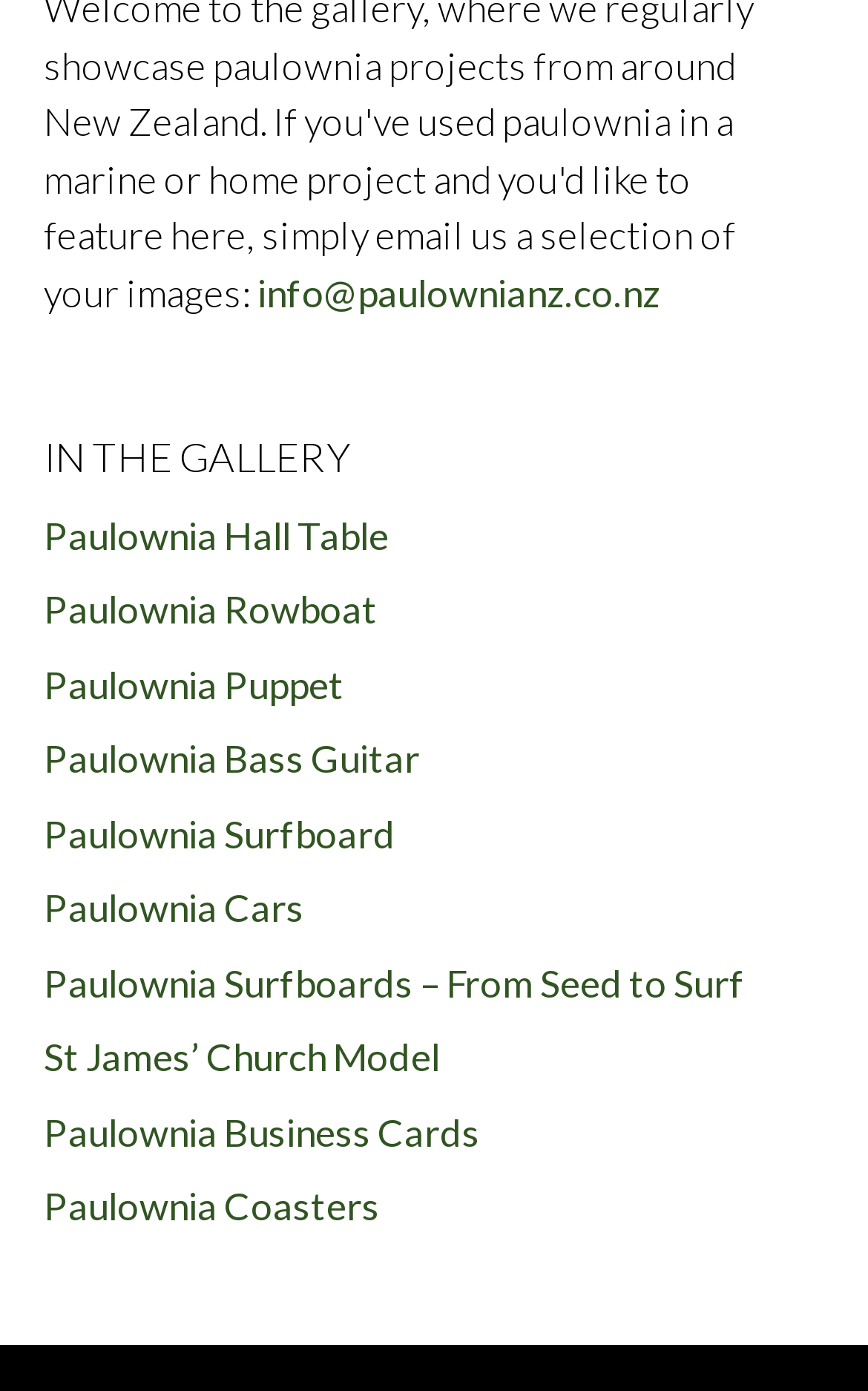Please find the bounding box coordinates (top-left x, top-left y, bottom-right x, bottom-right y) in the screenshot for the UI element described as follows: St James’ Church Model

[0.05, 0.743, 0.506, 0.777]